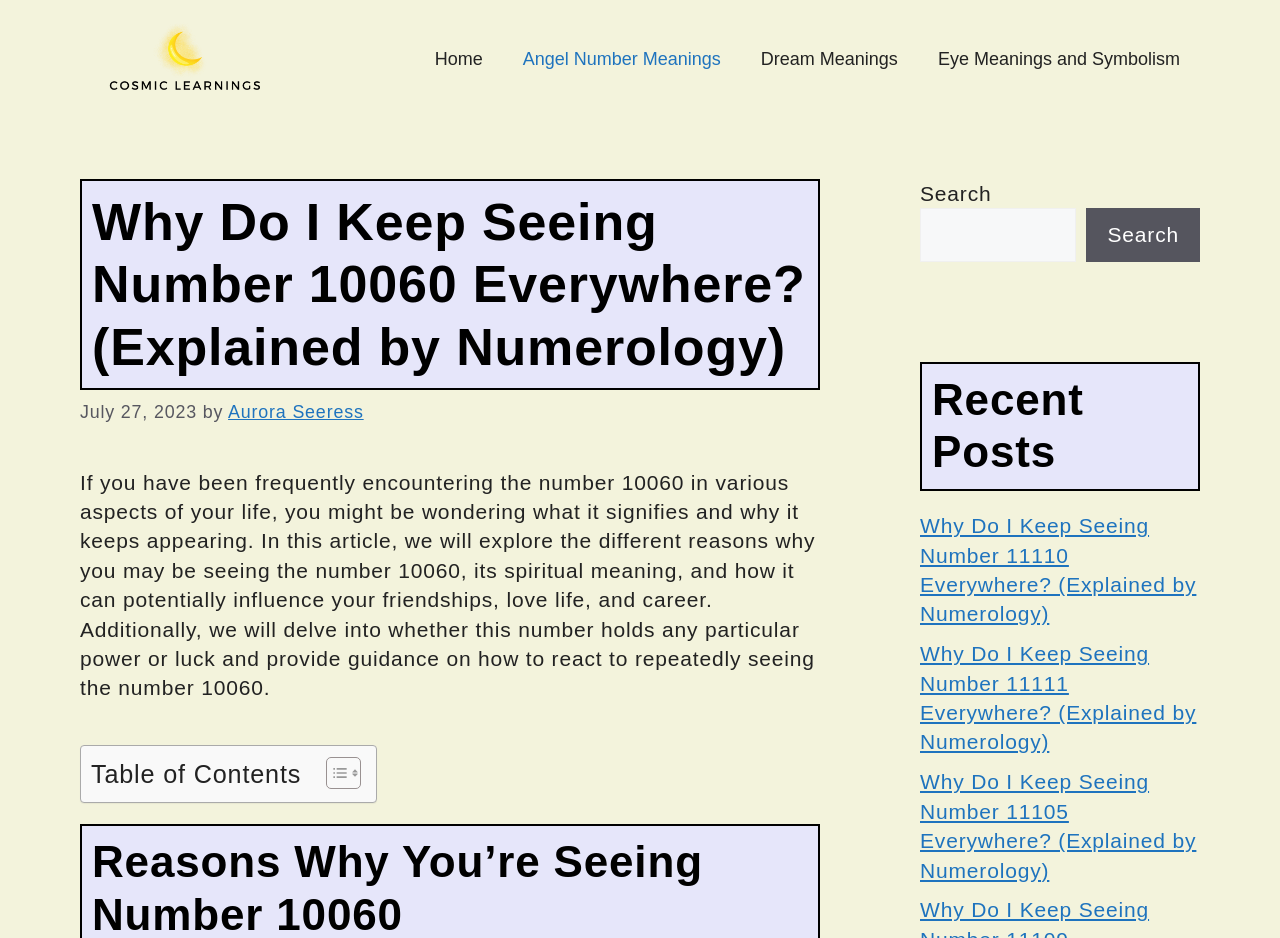Produce an elaborate caption capturing the essence of the webpage.

The webpage is about numerology, specifically exploring the meaning behind the recurring number 10060. At the top, there is a banner with the site's name, CosmicLearnings.com, accompanied by a logo image. Below the banner, a navigation menu with links to other sections of the website, including Home, Angel Number Meanings, Dream Meanings, and Eye Meanings and Symbolism.

The main content area is divided into sections. The first section has a heading that matches the page title, "Why Do I Keep Seeing Number 10060 Everywhere? (Explained by Numerology)". Below the heading, there is a timestamp indicating the article was published on July 27, 2023, and the author's name, Aurora Seeress. The article's introduction explains that the number 10060 may be appearing in various aspects of life and promises to explore its spiritual meaning and influence on friendships, love life, and career.

To the right of the introduction, there is a table of contents with a toggle button. The table of contents is not expanded by default, but it can be toggled to show the article's outline.

Further down the page, there is a section with recent posts, featuring links to other articles about numerology, including "Why Do I Keep Seeing Number 11110 Everywhere? (Explained by Numerology)", "Why Do I Keep Seeing Number 11111 Everywhere? (Explained by Numerology)", and "Why Do I Keep Seeing Number 11105 Everywhere? (Explained by Numerology)". On the right side of the page, there is a search bar with a search button.